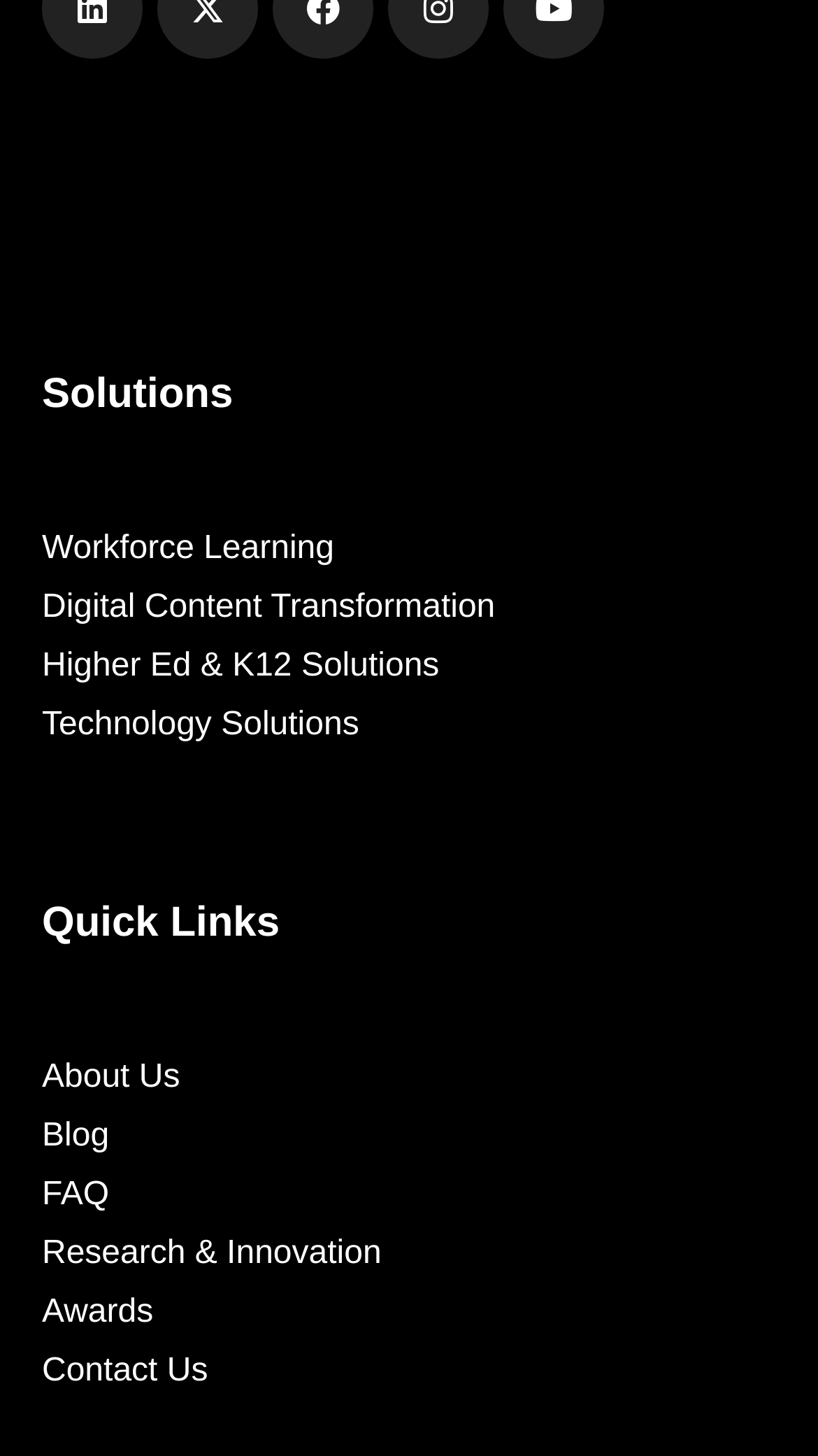Please identify the bounding box coordinates of the area I need to click to accomplish the following instruction: "View Twitter profile".

[0.192, 0.794, 0.315, 0.863]